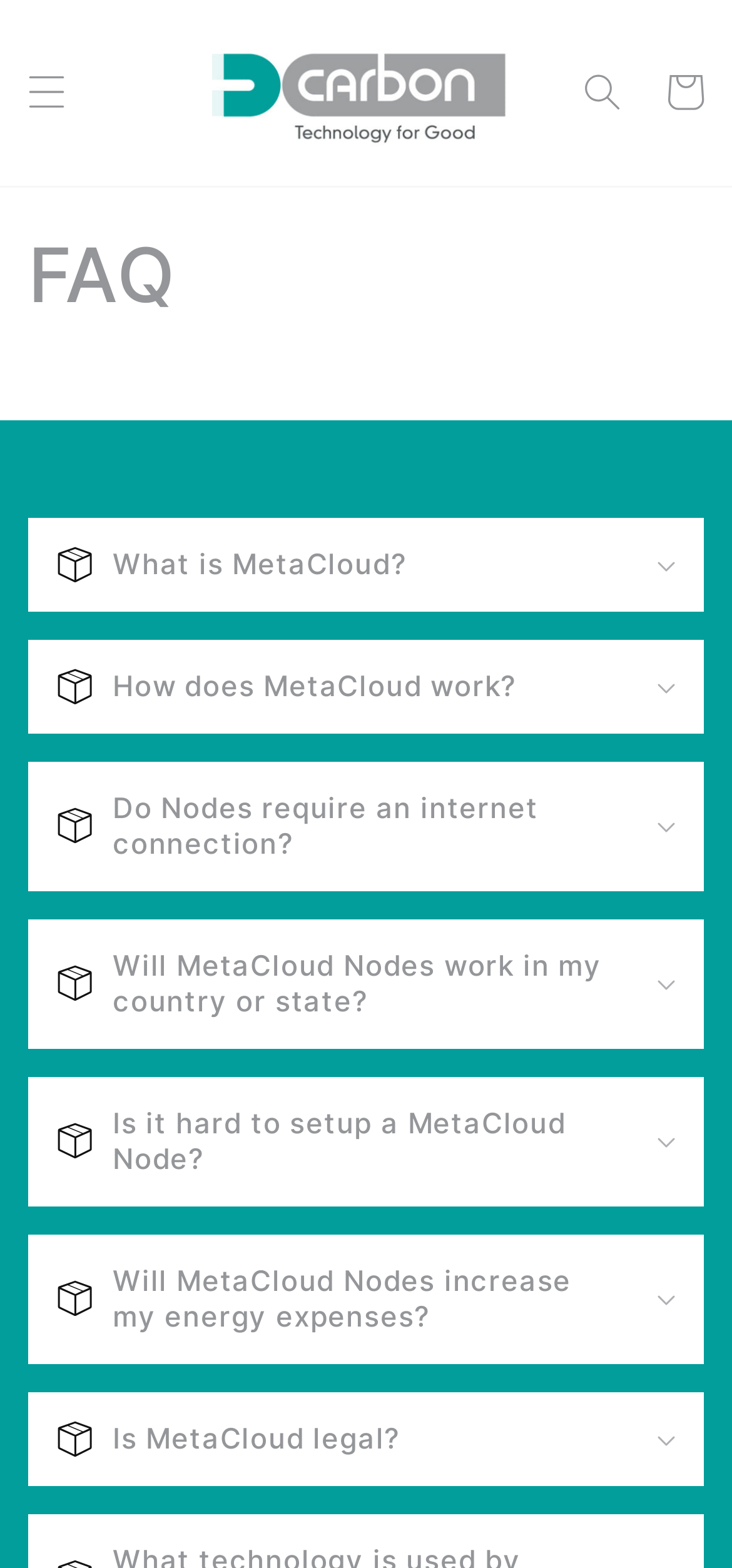Provide a single word or phrase to answer the given question: 
How many navigation links are there in the top menu?

3